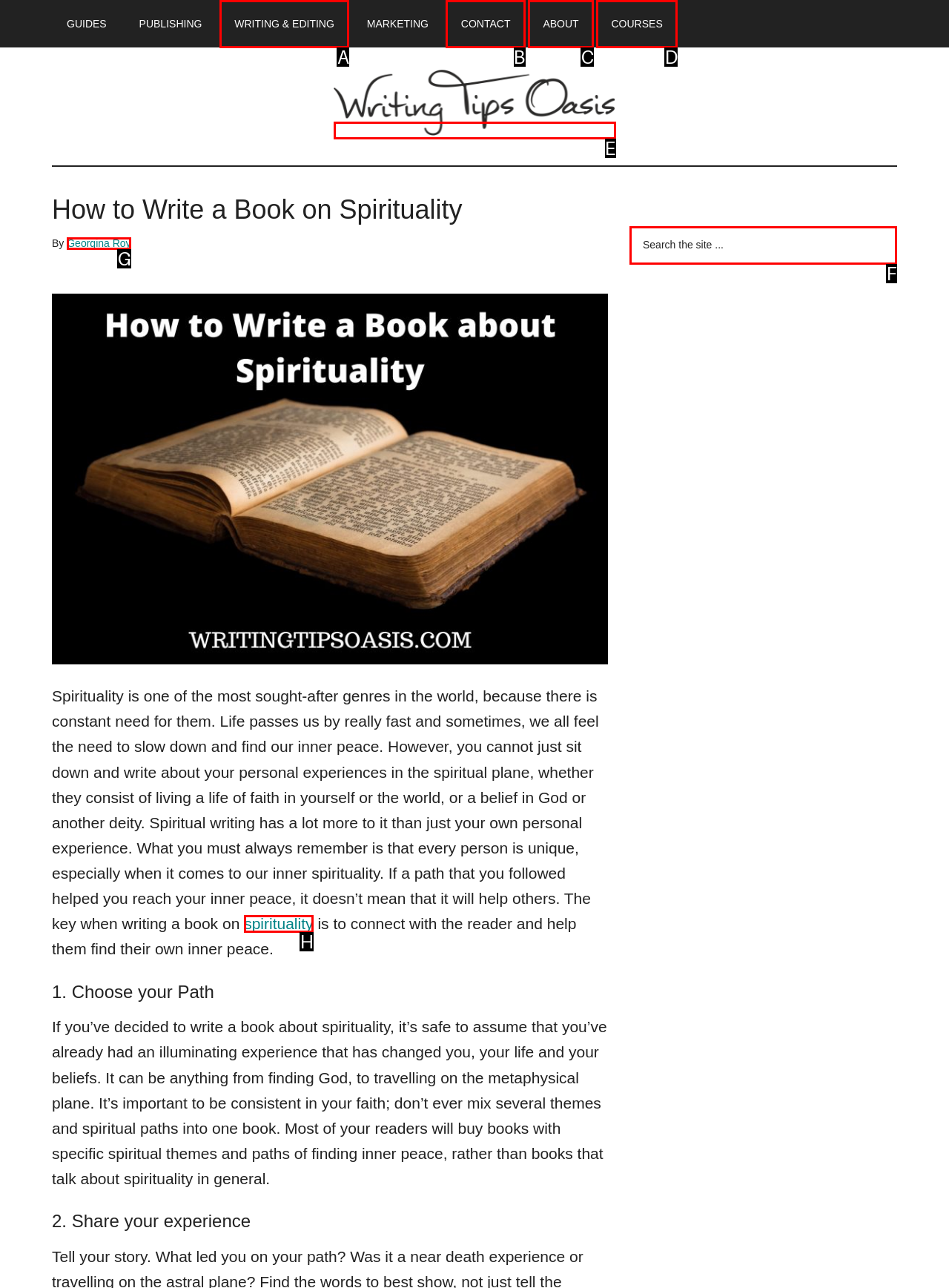Select the letter of the UI element you need to click to complete this task: Search the site.

F